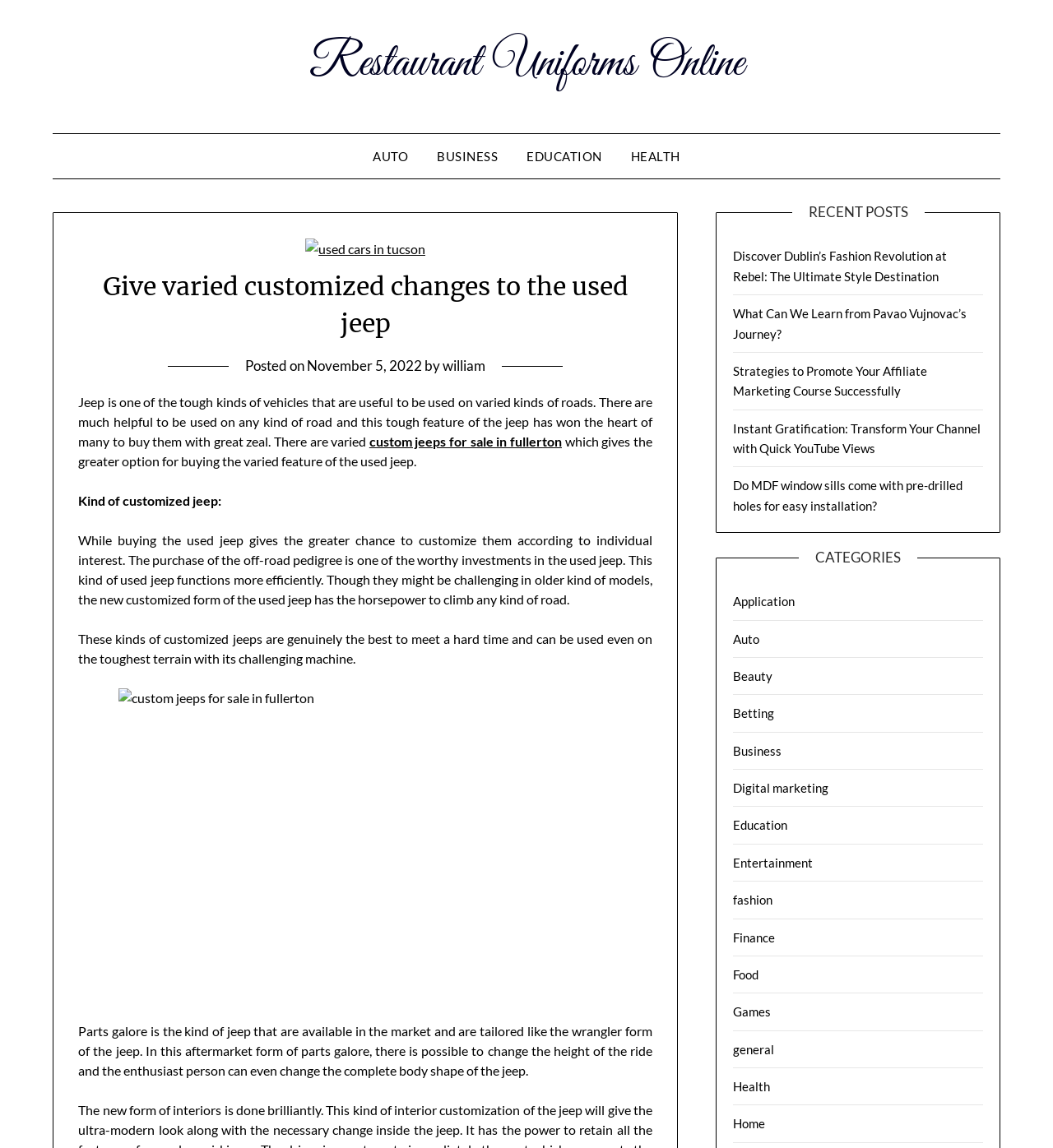Please locate the bounding box coordinates of the element's region that needs to be clicked to follow the instruction: "Read the article 'Give varied customized changes to the used jeep'". The bounding box coordinates should be provided as four float numbers between 0 and 1, i.e., [left, top, right, bottom].

[0.075, 0.208, 0.619, 0.298]